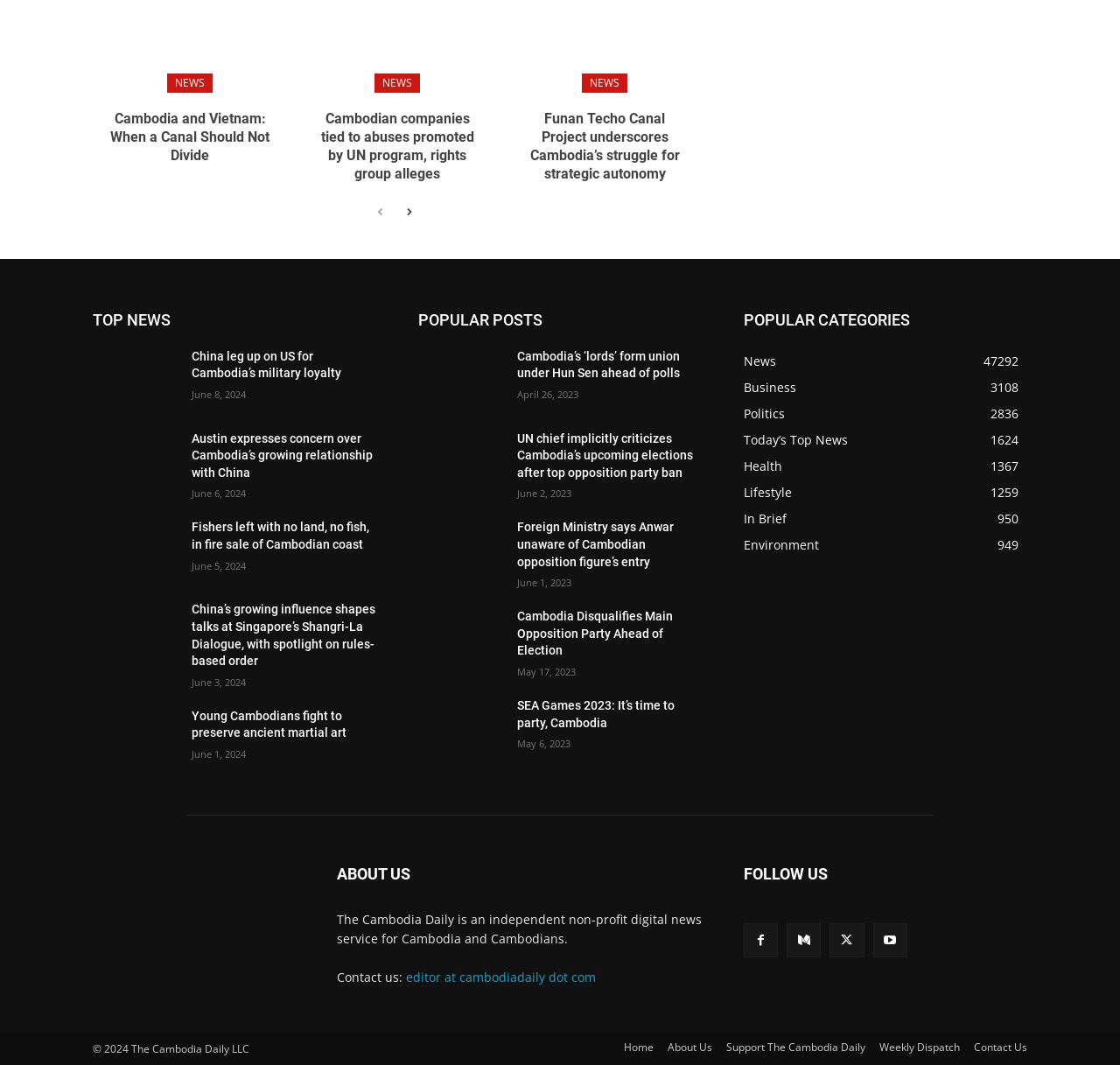Respond to the question below with a concise word or phrase:
What is the date of the news article 'Fishers left with no land, no fish, in fire sale of Cambodian coast'?

June 5, 2024